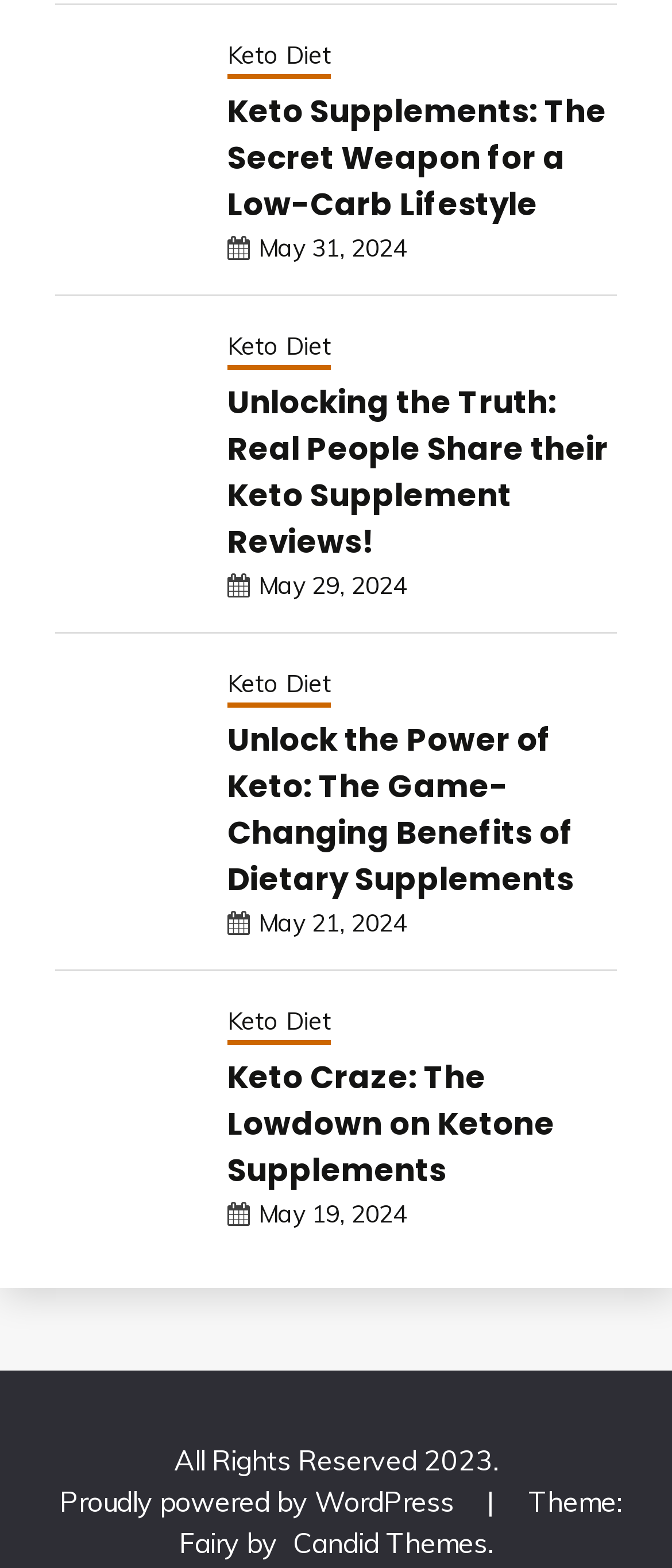Could you locate the bounding box coordinates for the section that should be clicked to accomplish this task: "Check the date 'May 31, 2024'".

[0.385, 0.148, 0.605, 0.168]